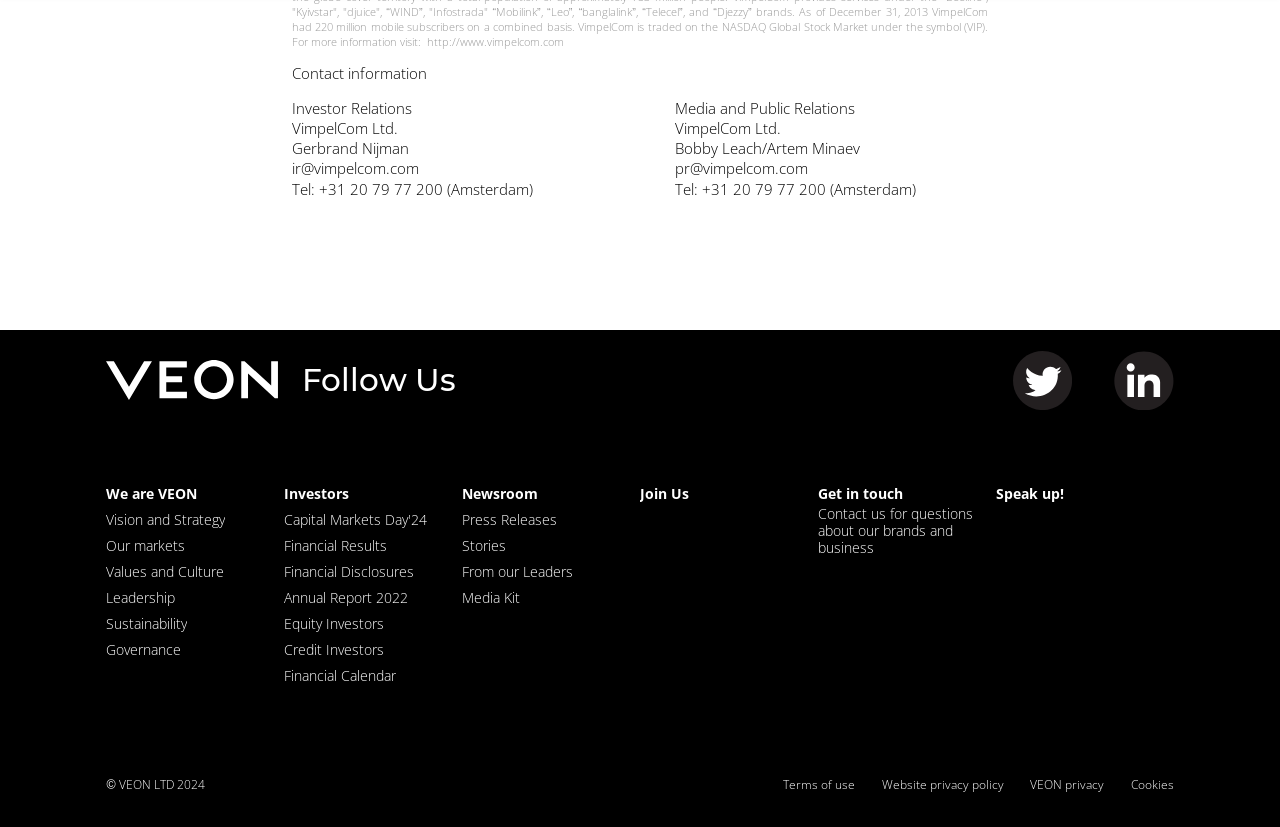Identify the bounding box coordinates for the element that needs to be clicked to fulfill this instruction: "Read terms of use". Provide the coordinates in the format of four float numbers between 0 and 1: [left, top, right, bottom].

[0.612, 0.938, 0.668, 0.959]